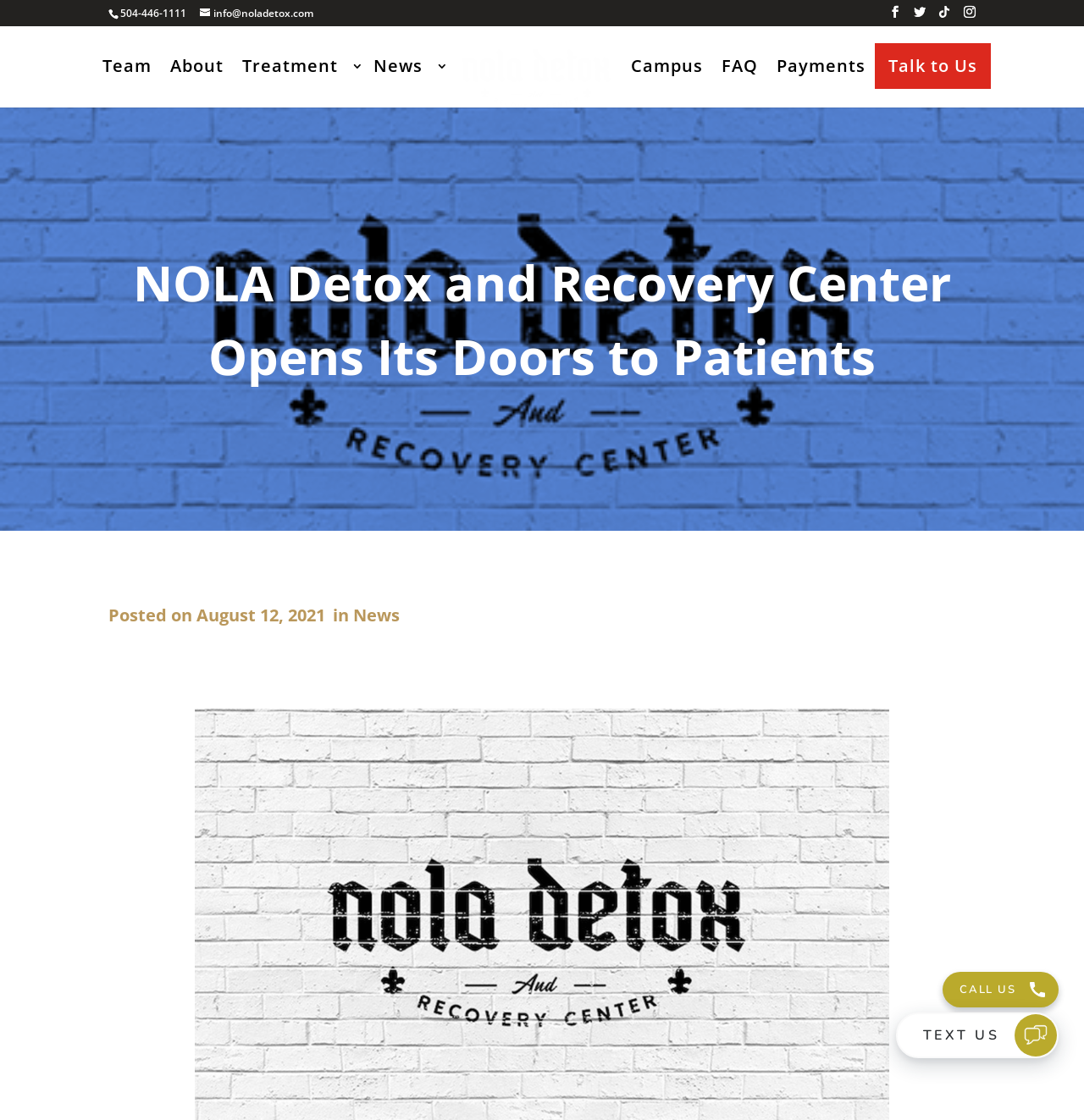Generate a comprehensive caption for the webpage you are viewing.

The webpage is about NOLA Detox and Recovery Center, a New Orleans-based addiction detox center. At the top left, there are two contact links: a phone number "504-446-1111" and an email address "info@noladetox.com". Next to them, there are five social media links represented by icons. 

Below these contact links, there is a navigation menu with seven links: "Team", "About", "Treatment 3", "News 3", "Campus", "FAQ", and "Payments". The "News 3" link is followed by a sub-link "New Orleans Addiction Detox – NOLA Detox" which has a corresponding image with the same name.

On the right side of the navigation menu, there is a "Talk to Us" link. Above it, there is a search box with a label "Search for:". 

The main content of the webpage is an article titled "NOLA Detox and Recovery Center Opens Its Doors to Patients", which is a news article posted on August 12, 2021. The article is categorized under "News". 

At the bottom right of the page, there is an iframe containing a "Leadbox".